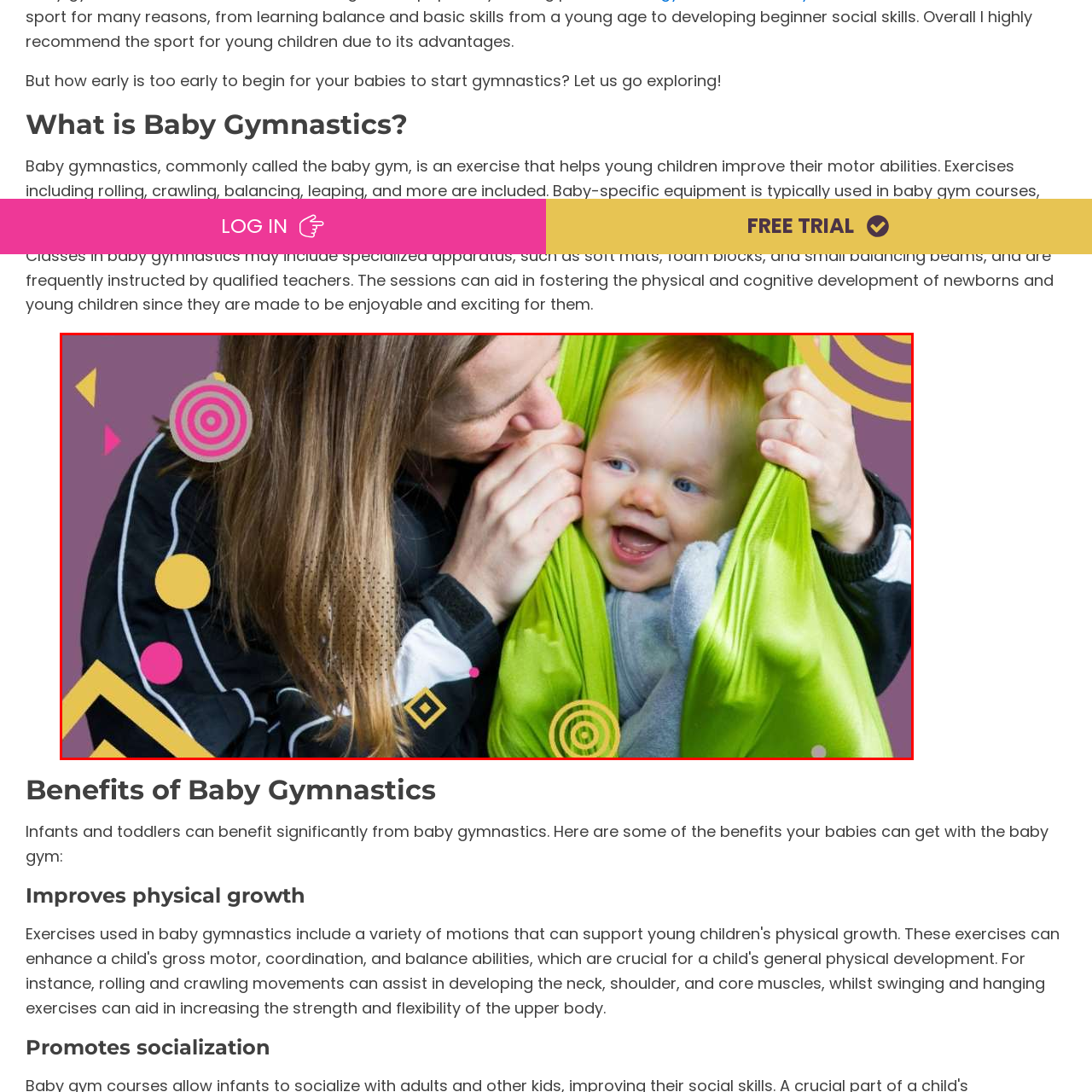Elaborate on the visual details of the image contained within the red boundary.

The image captures a joyful moment between a caregiver and an infant engaged in a playful activity, likely related to baby gymnastics. The caregiver, dressed in a sporty outfit, is holding the baby, who is safely nestled in a vibrant green fabric, illustrating the supportive and nurturing environment typical in baby gym classes. The baby, exhibiting an expression of delight and wonder, is enjoying this dynamic interaction. The playful backdrop includes colorful geometric patterns, enhancing the energetic and fun theme associated with early physical activities. This setting reflects the essence of baby gymnastics, which aims to improve motor skills and foster socialization in a welcoming atmosphere.